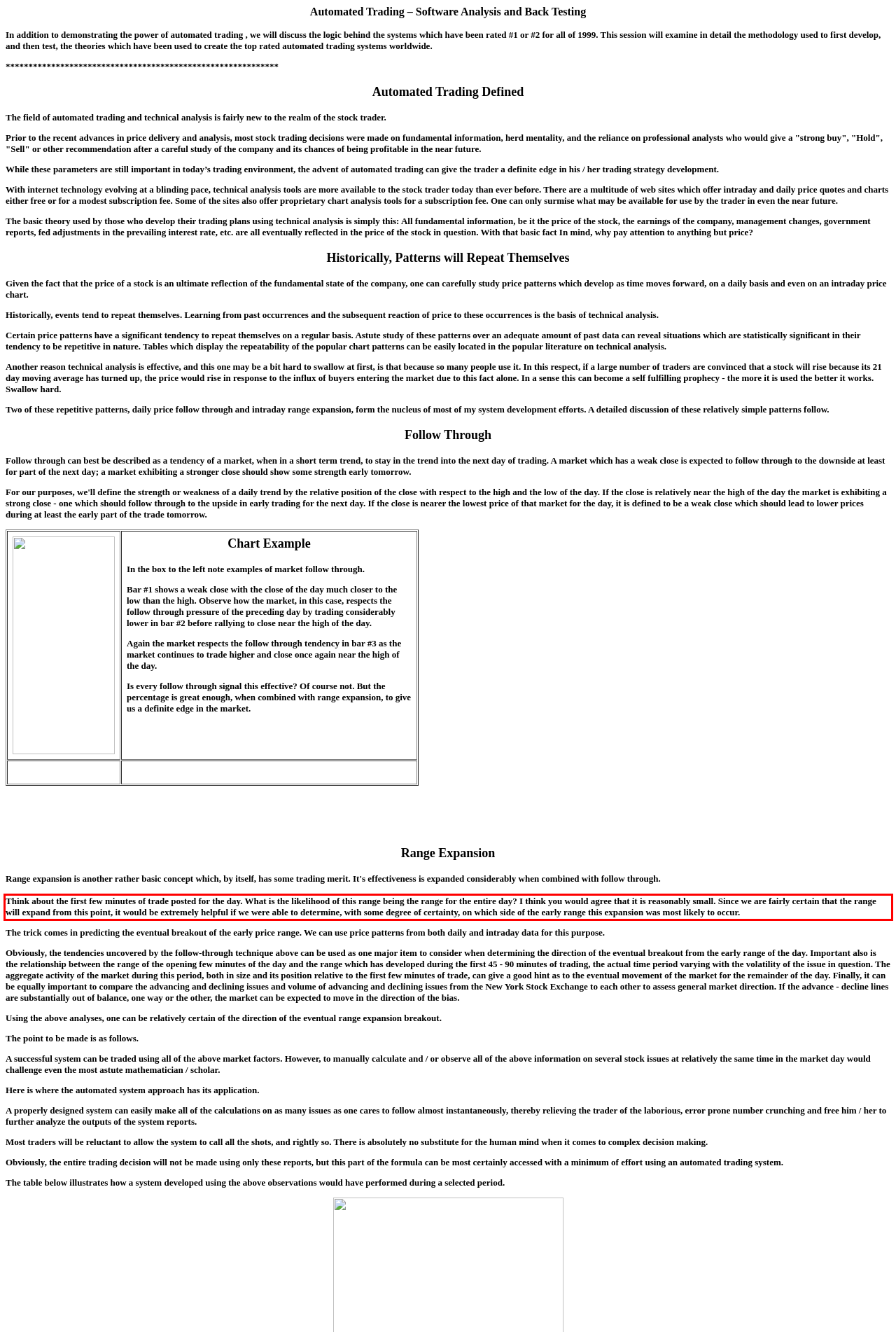You have a screenshot of a webpage with a red bounding box. Identify and extract the text content located inside the red bounding box.

Think about the first few minutes of trade posted for the day. What is the likelihood of this range being the range for the entire day? I think you would agree that it is reasonably small. Since we are fairly certain that the range will expand from this point, it would be extremely helpful if we were able to determine, with some degree of certainty, on which side of the early range this expansion was most likely to occur.